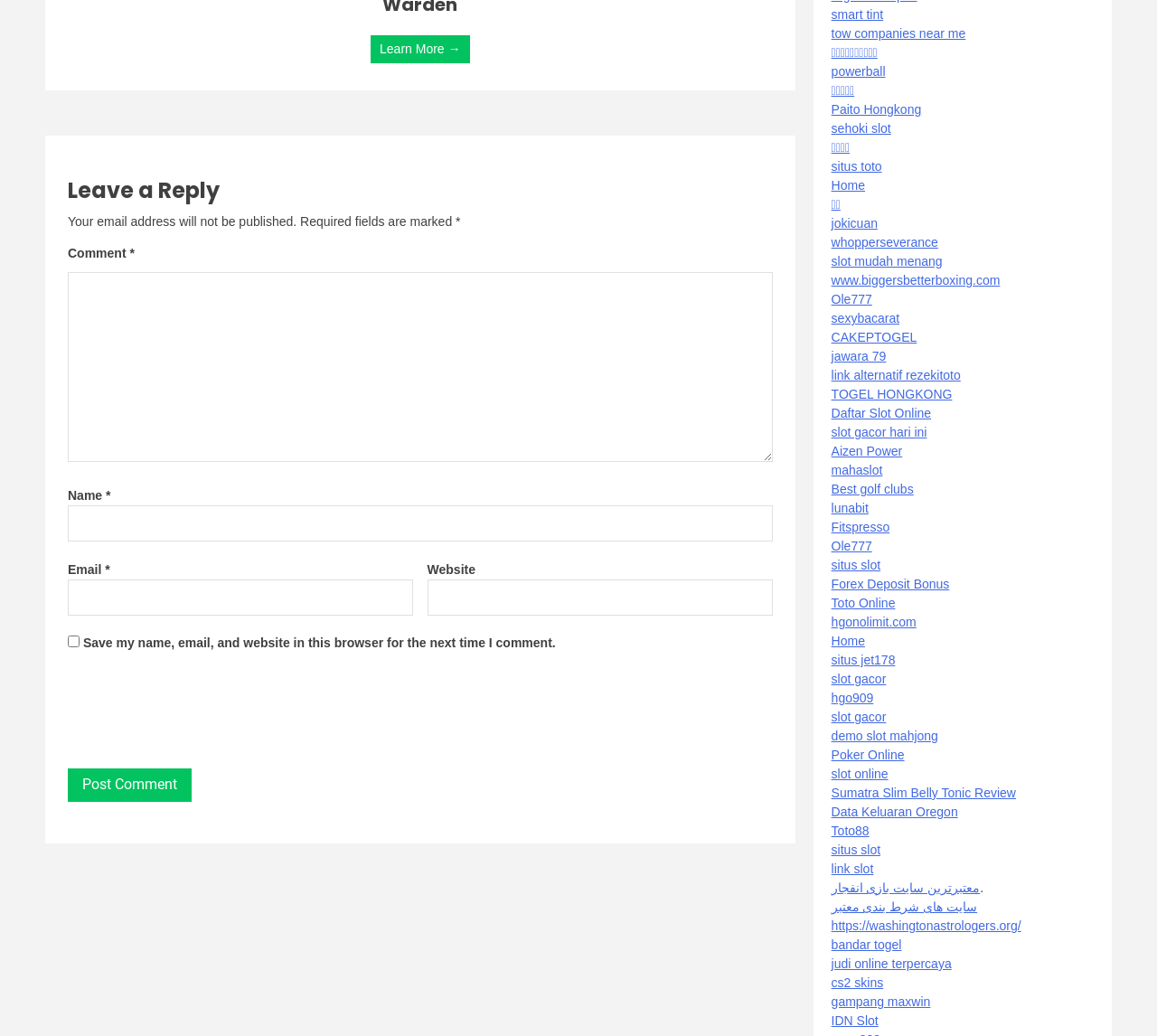Please identify the bounding box coordinates of the element's region that should be clicked to execute the following instruction: "Enter your name in the 'Name' field". The bounding box coordinates must be four float numbers between 0 and 1, i.e., [left, top, right, bottom].

[0.059, 0.487, 0.668, 0.522]